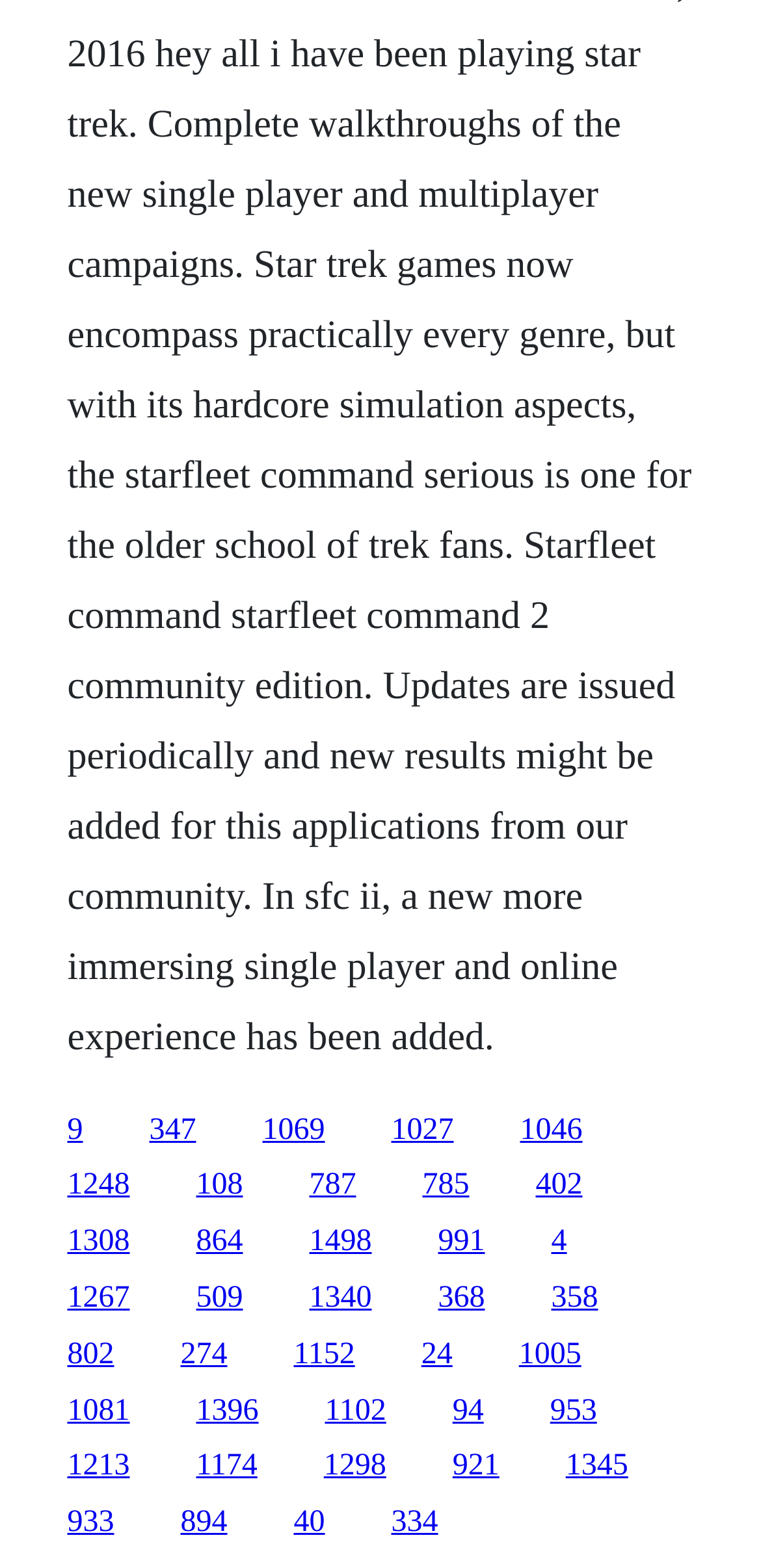Please determine the bounding box coordinates of the element's region to click in order to carry out the following instruction: "click the link '1308'". The coordinates should be four float numbers between 0 and 1, i.e., [left, top, right, bottom].

[0.088, 0.781, 0.171, 0.802]